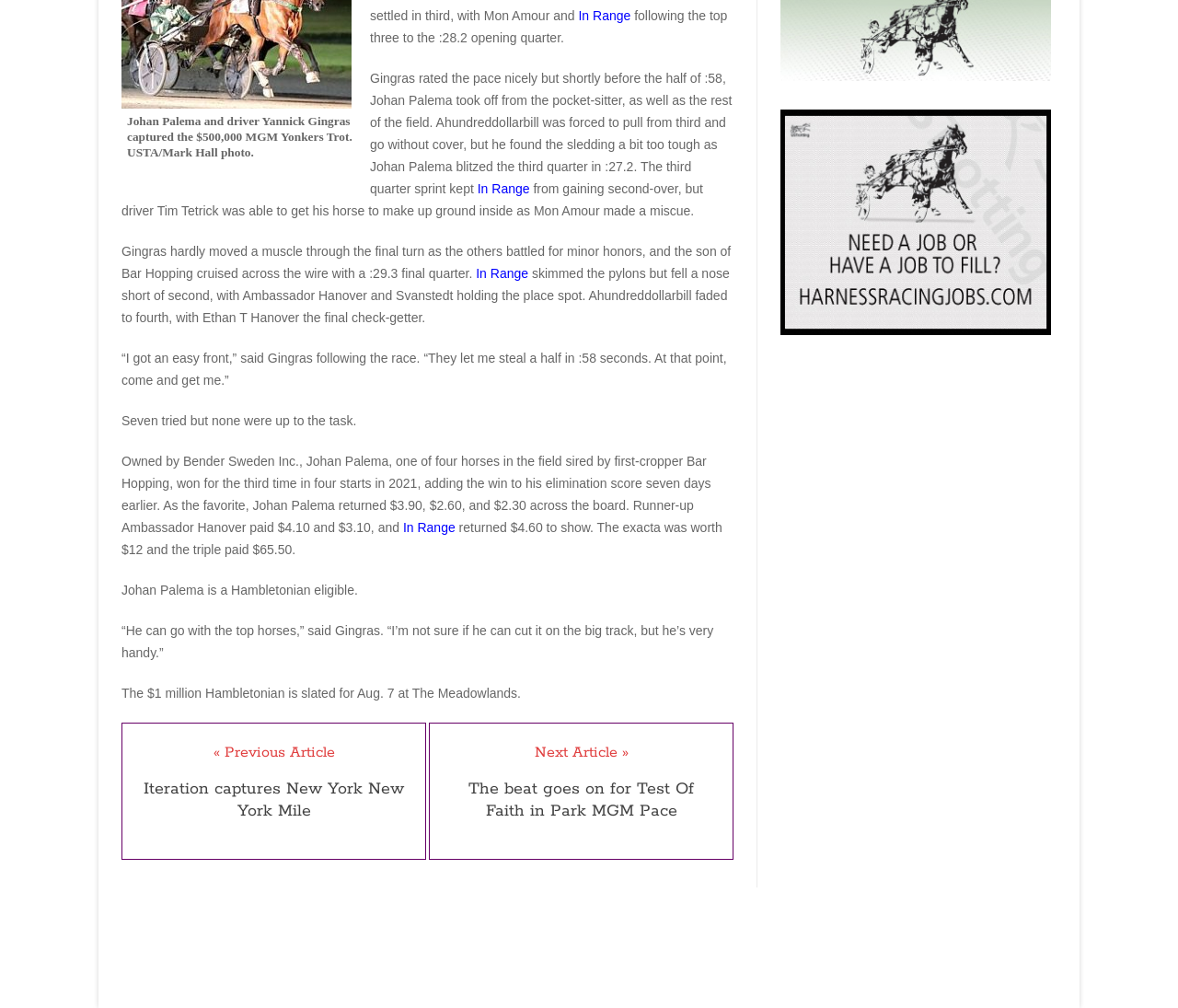Please determine the bounding box coordinates, formatted as (top-left x, top-left y, bottom-right x, bottom-right y), with all values as floating point numbers between 0 and 1. Identify the bounding box of the region described as: MY ACCOUNT

[0.794, 0.949, 0.867, 0.97]